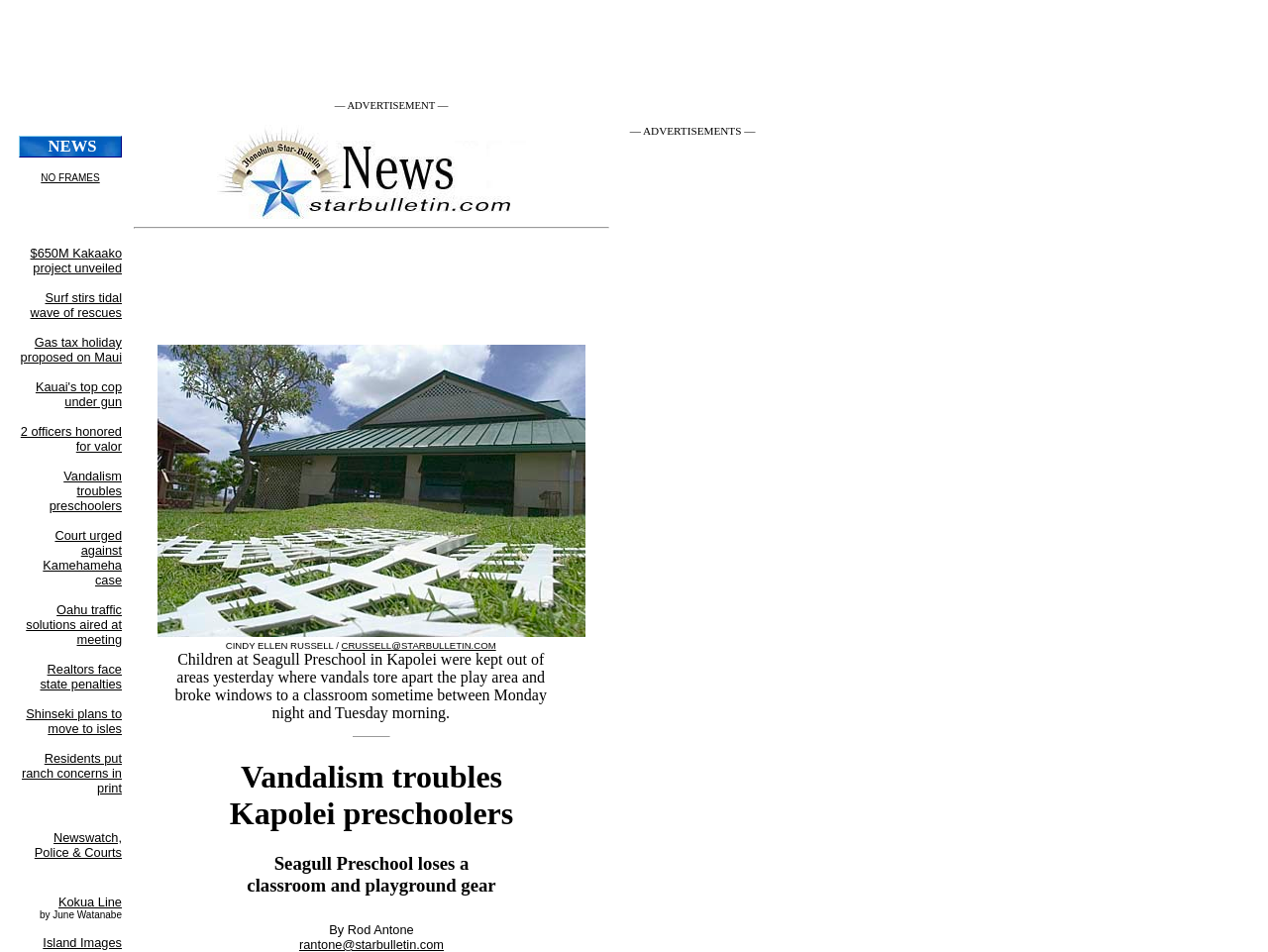What is the orientation of the separator element?
Refer to the image and give a detailed answer to the query.

I found the answer by looking at the separator element with the orientation attribute set to 'horizontal' which is located above the heading element with the text 'Vandalism troubles Kapolei preschoolers'.